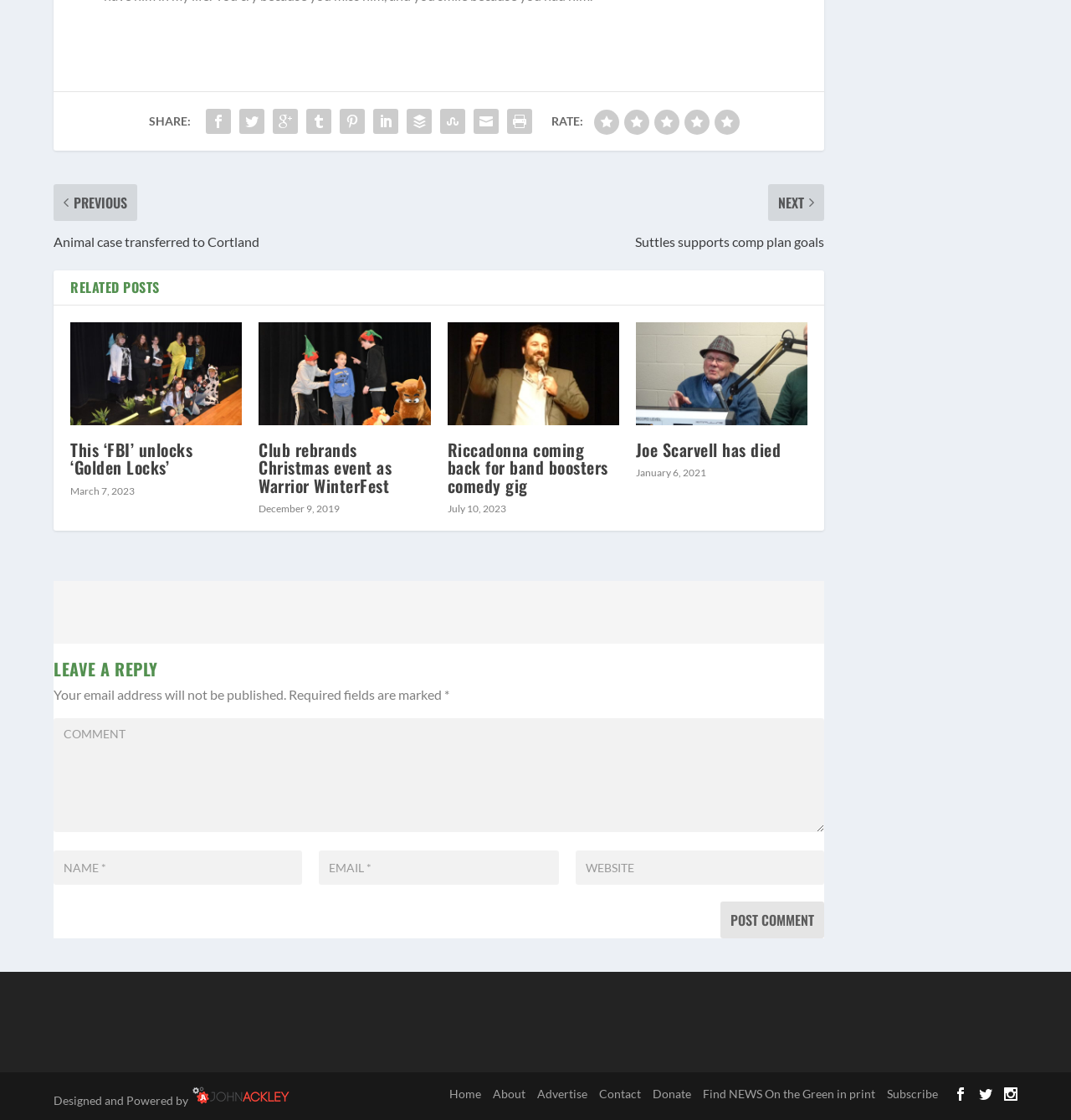Locate the bounding box coordinates of the clickable area to execute the instruction: "Post a comment". Provide the coordinates as four float numbers between 0 and 1, represented as [left, top, right, bottom].

[0.673, 0.805, 0.77, 0.838]